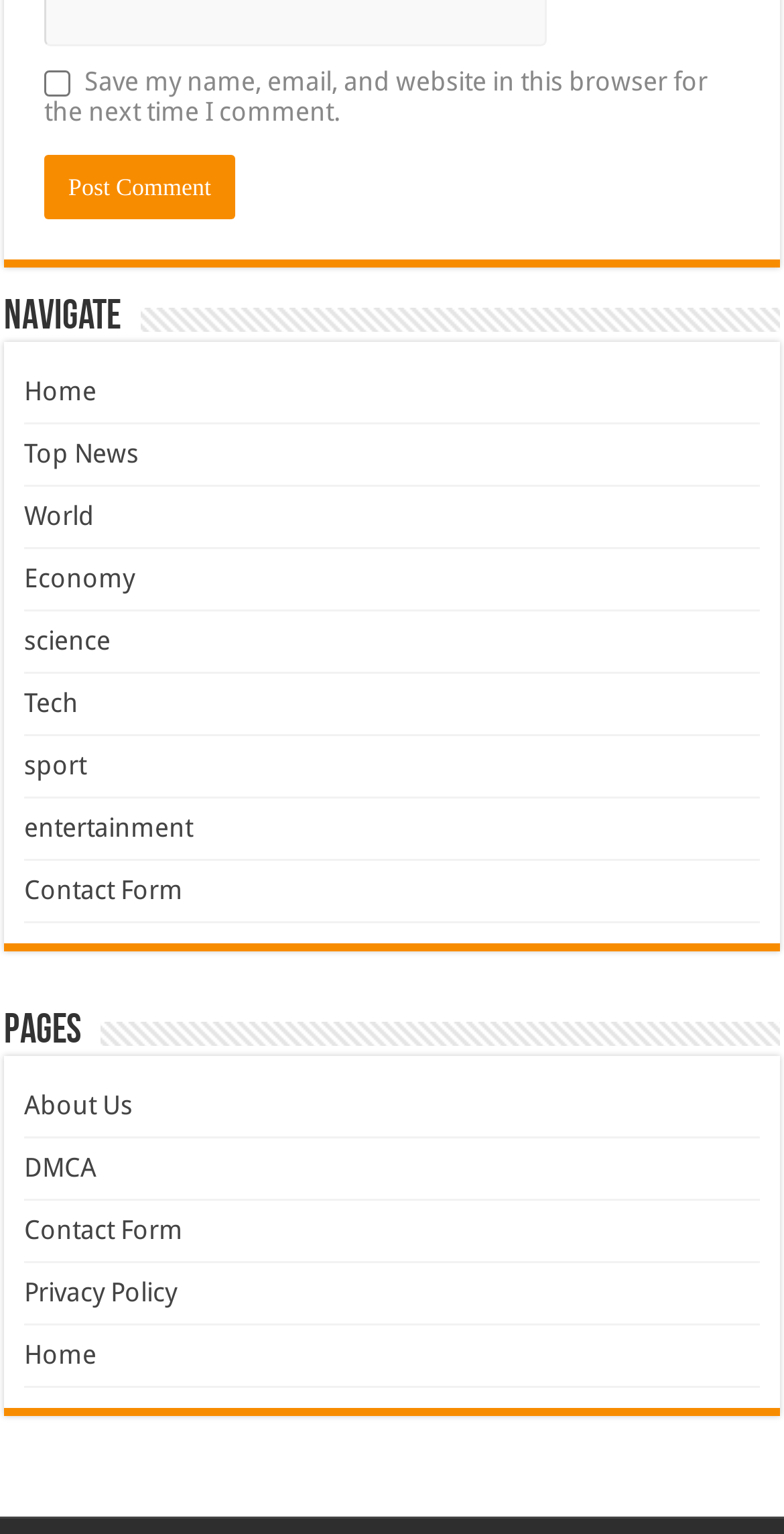What is the name of the last link in the 'Pages' section?
Refer to the image and give a detailed response to the question.

The 'Pages' section has several links, and the last one is labeled 'Privacy Policy'. This link likely leads to a page with information about the website's privacy policies.